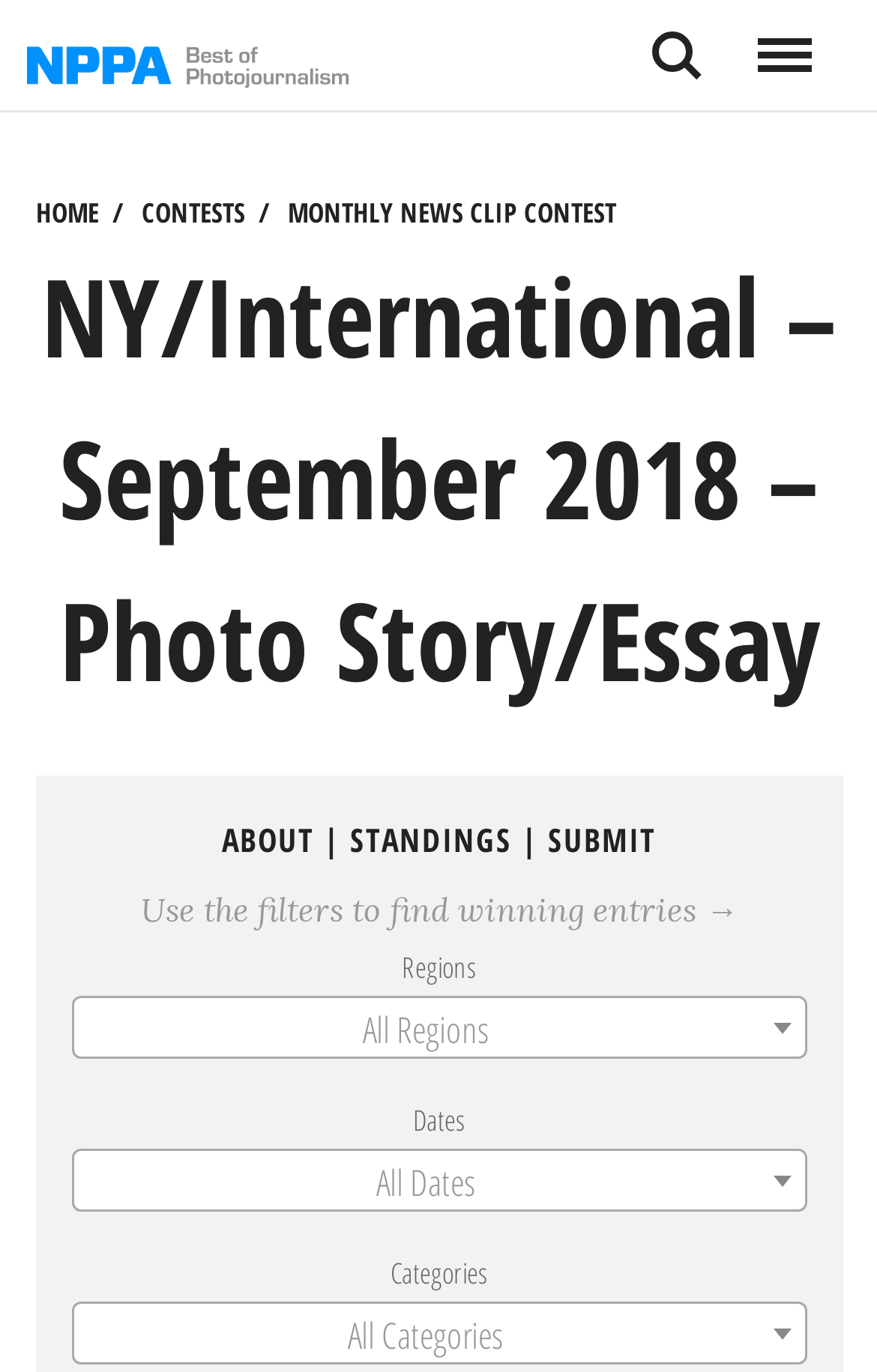What is the logo of this website? Based on the image, give a response in one word or a short phrase.

NPPA Logo